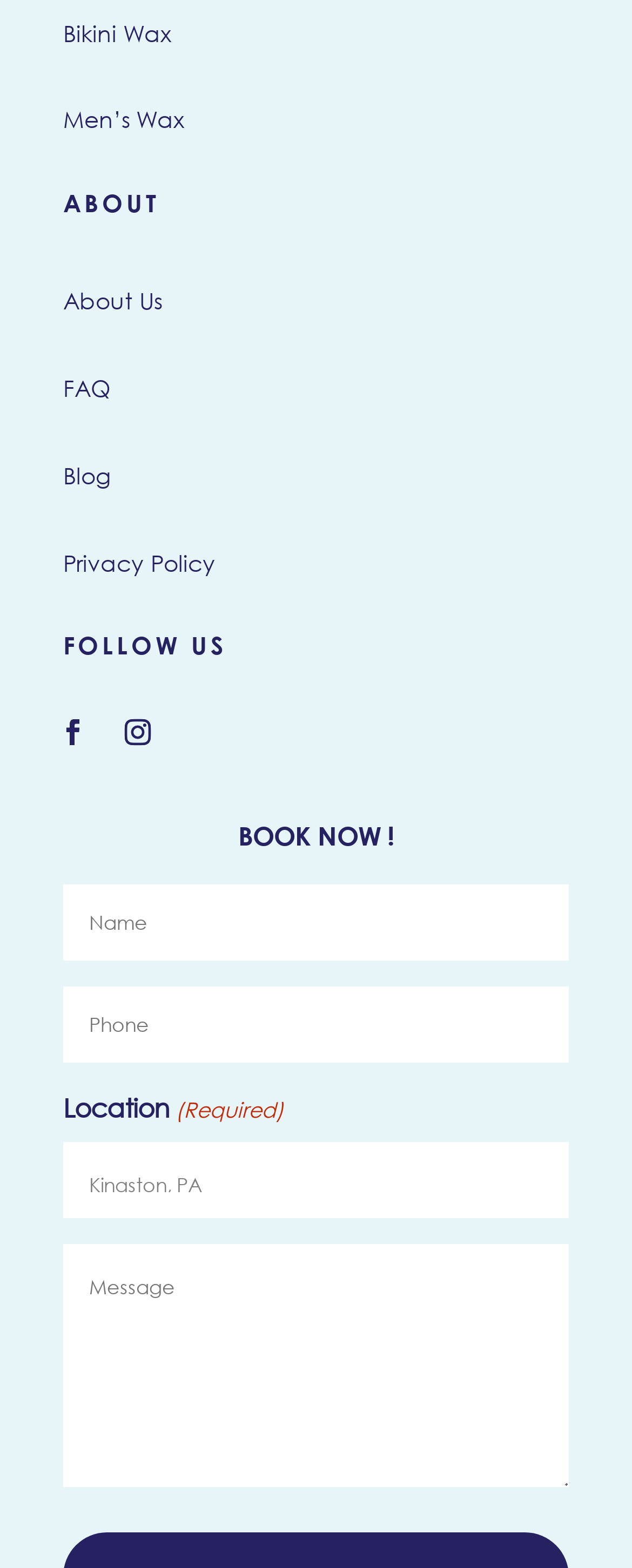Utilize the details in the image to give a detailed response to the question: How can users follow this website?

Users can follow this website through social media, as indicated by the links with social media icons, such as '' and '', in the 'FOLLOW US' section.